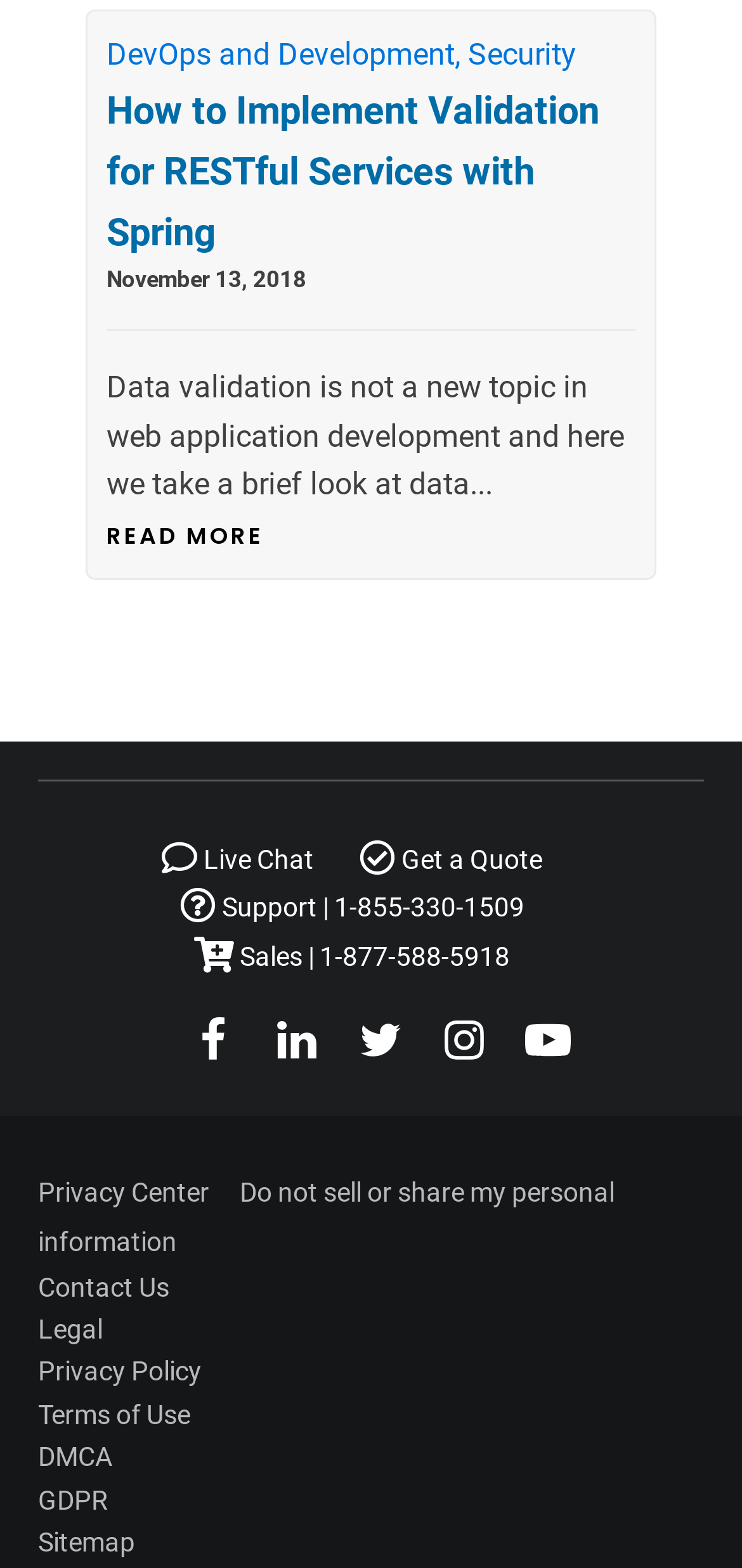Specify the bounding box coordinates of the area that needs to be clicked to achieve the following instruction: "Learn more about open publishing practices".

None